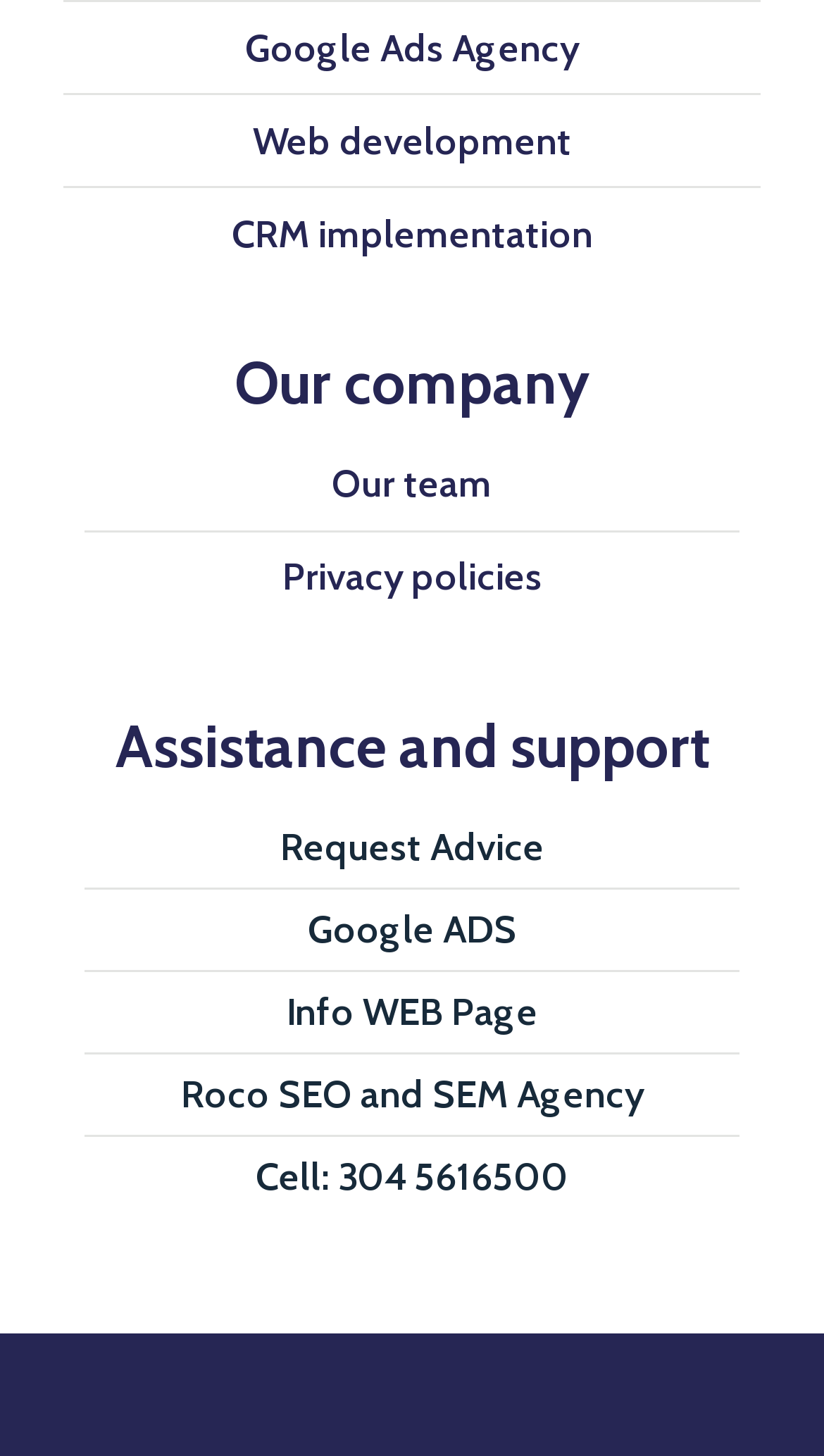Please locate the bounding box coordinates of the element's region that needs to be clicked to follow the instruction: "Visit Web development page". The bounding box coordinates should be provided as four float numbers between 0 and 1, i.e., [left, top, right, bottom].

[0.077, 0.078, 0.923, 0.117]